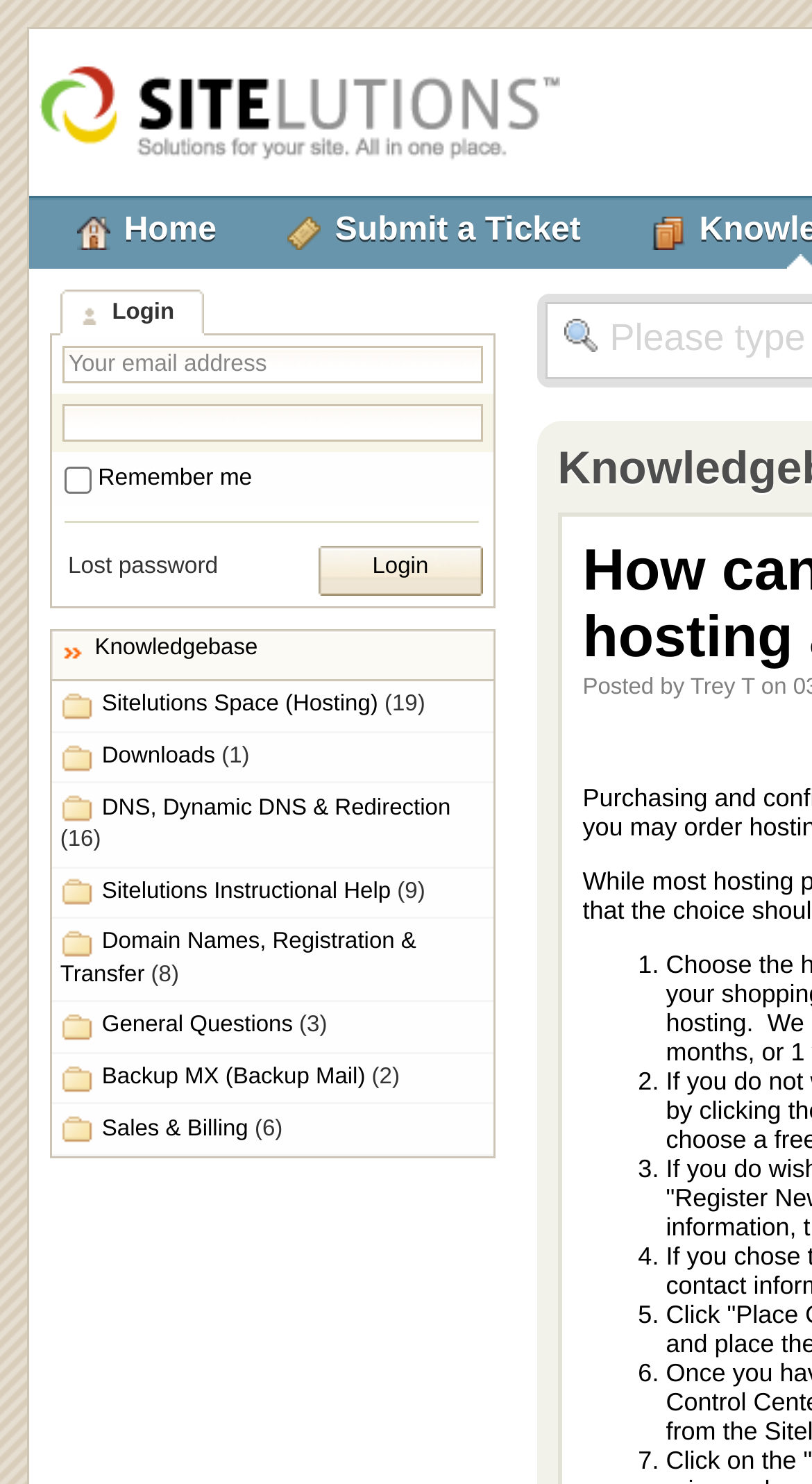Please answer the following question using a single word or phrase: 
What is the logo at the top left corner of the webpage?

Kayako Resolve Logo